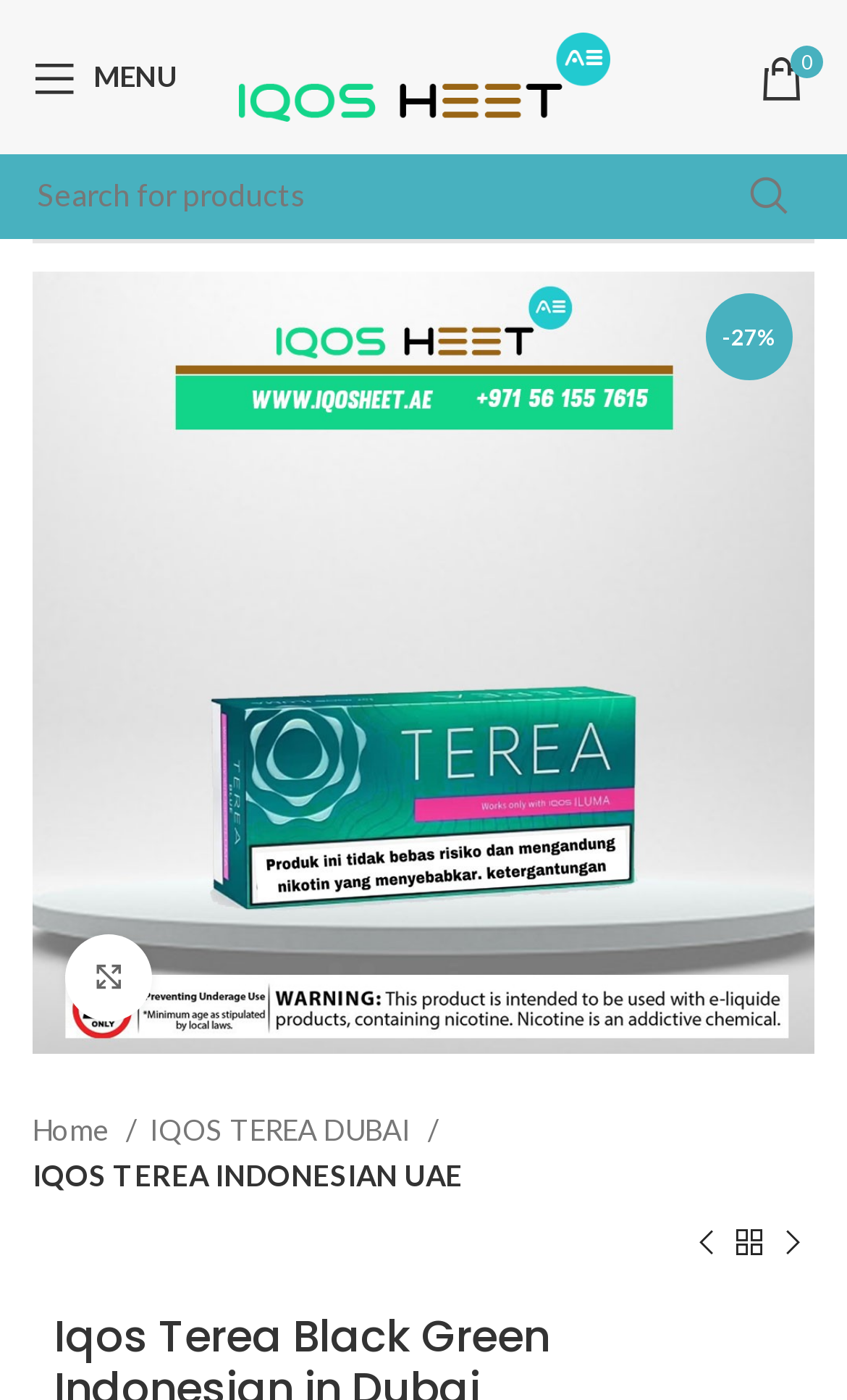What is the discount percentage?
From the image, respond with a single word or phrase.

-27%